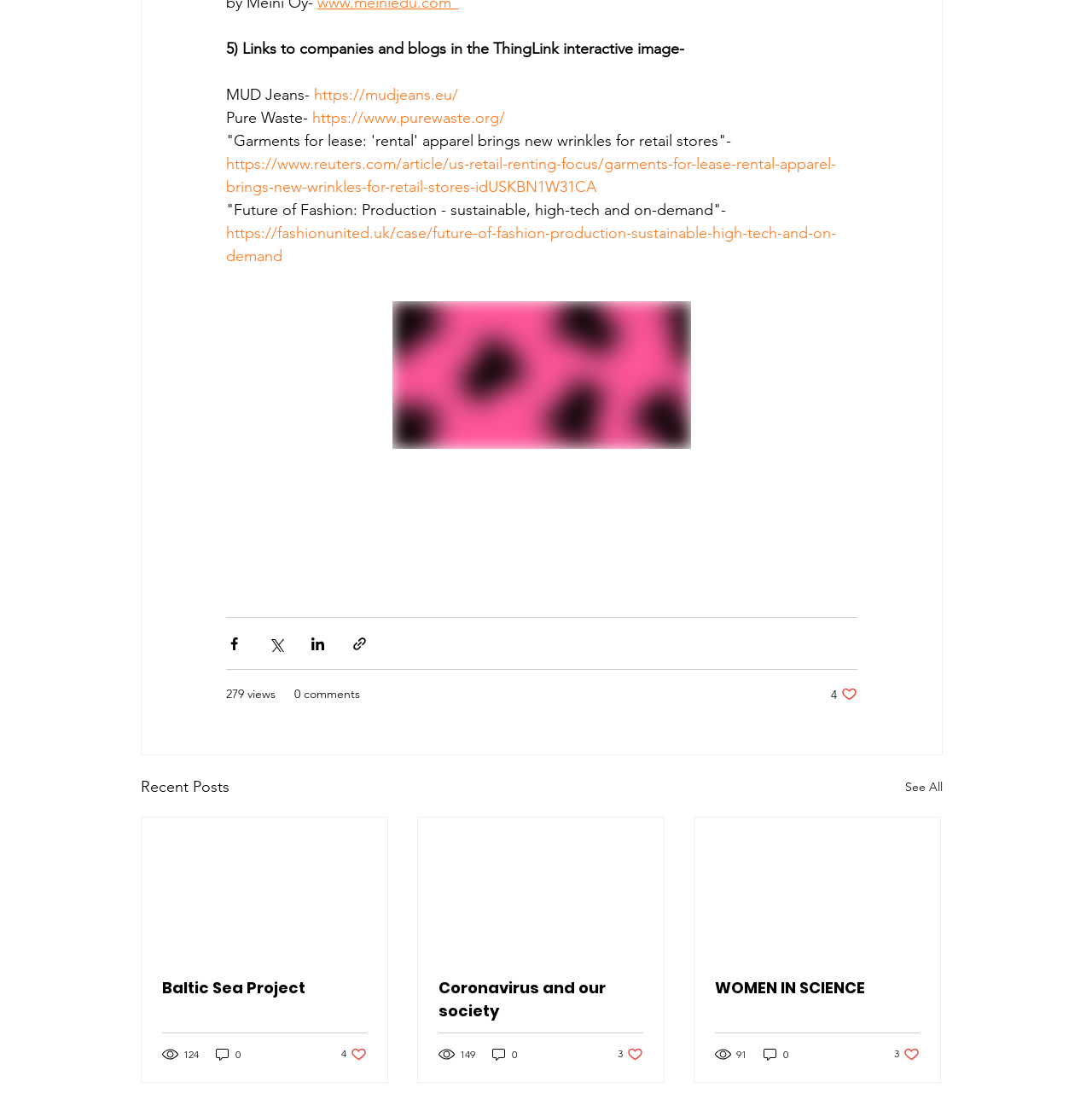Identify the bounding box coordinates for the UI element mentioned here: "0 comments". Provide the coordinates as four float values between 0 and 1, i.e., [left, top, right, bottom].

[0.27, 0.741, 0.33, 0.757]